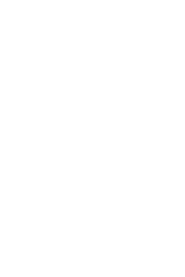What does the icon symbolize?
Please give a detailed and thorough answer to the question, covering all relevant points.

The stylized icon symbolizes the 'Artist Spotlights' section, which is dedicated to highlighting creative individuals in various artistic fields, and represents a focus on elevating diverse talents and narratives in the arts.